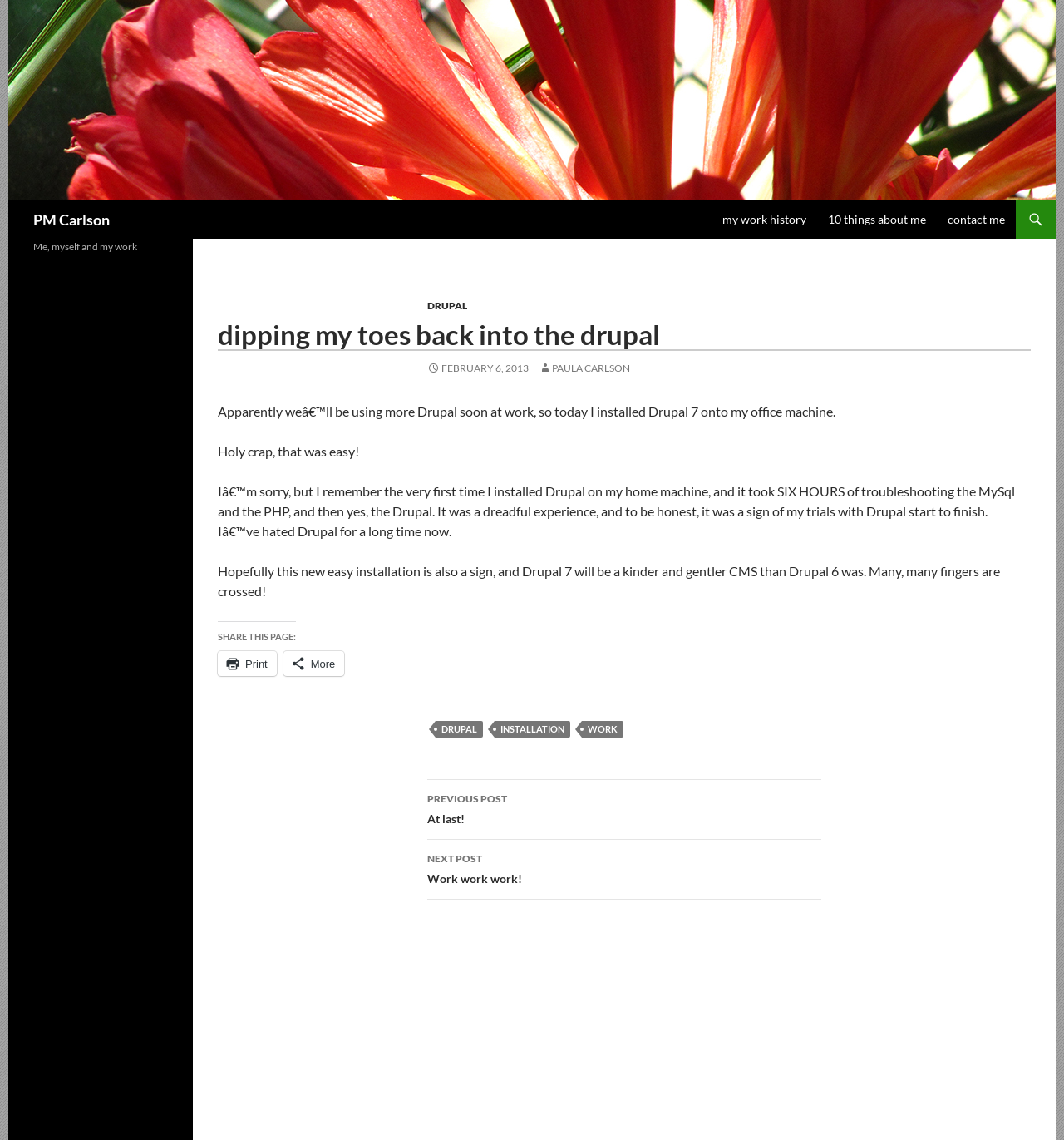What is the navigation section below the article?
Provide a well-explained and detailed answer to the question.

The navigation section below the article is labeled as 'Post navigation' and contains links to 'PREVIOUS POST' and 'NEXT POST'.